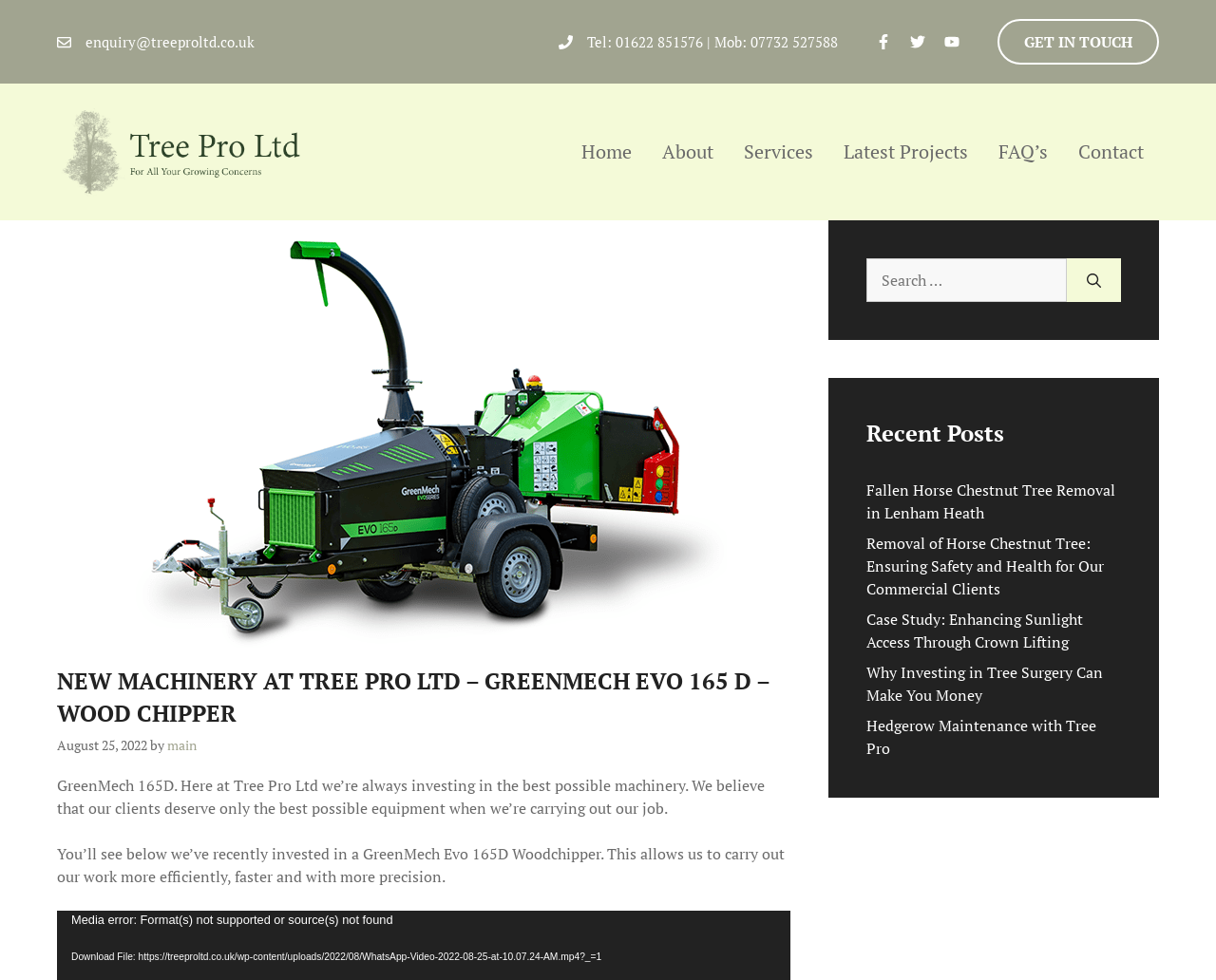Highlight the bounding box coordinates of the element you need to click to perform the following instruction: "Call the phone number."

[0.483, 0.033, 0.689, 0.052]